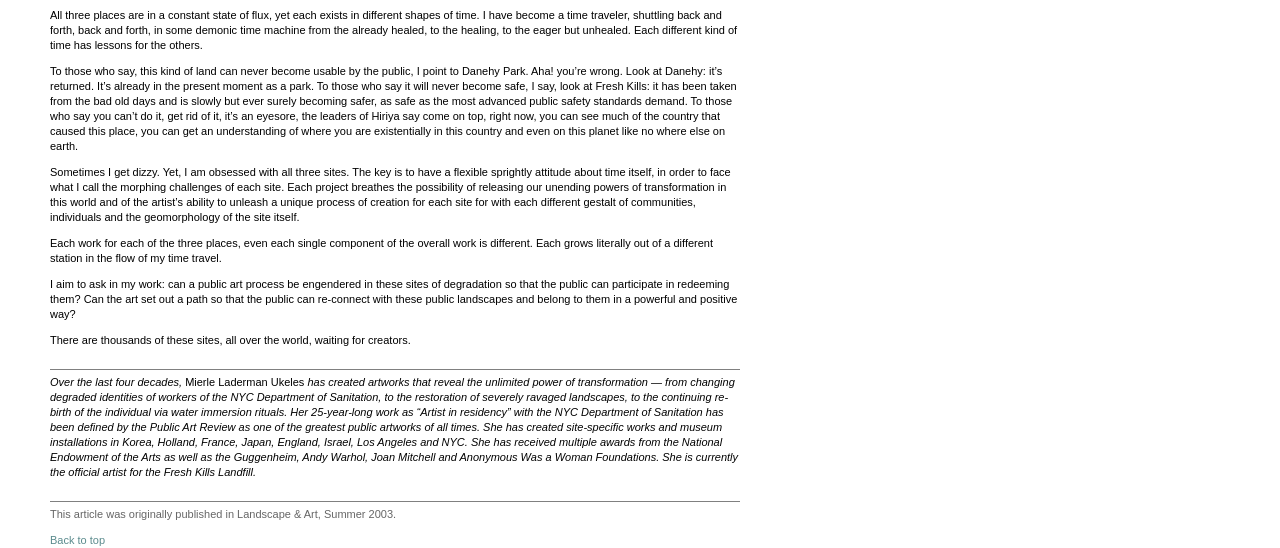How many sites are mentioned in the article as being in a constant state of flux?
Based on the image, give a one-word or short phrase answer.

Three